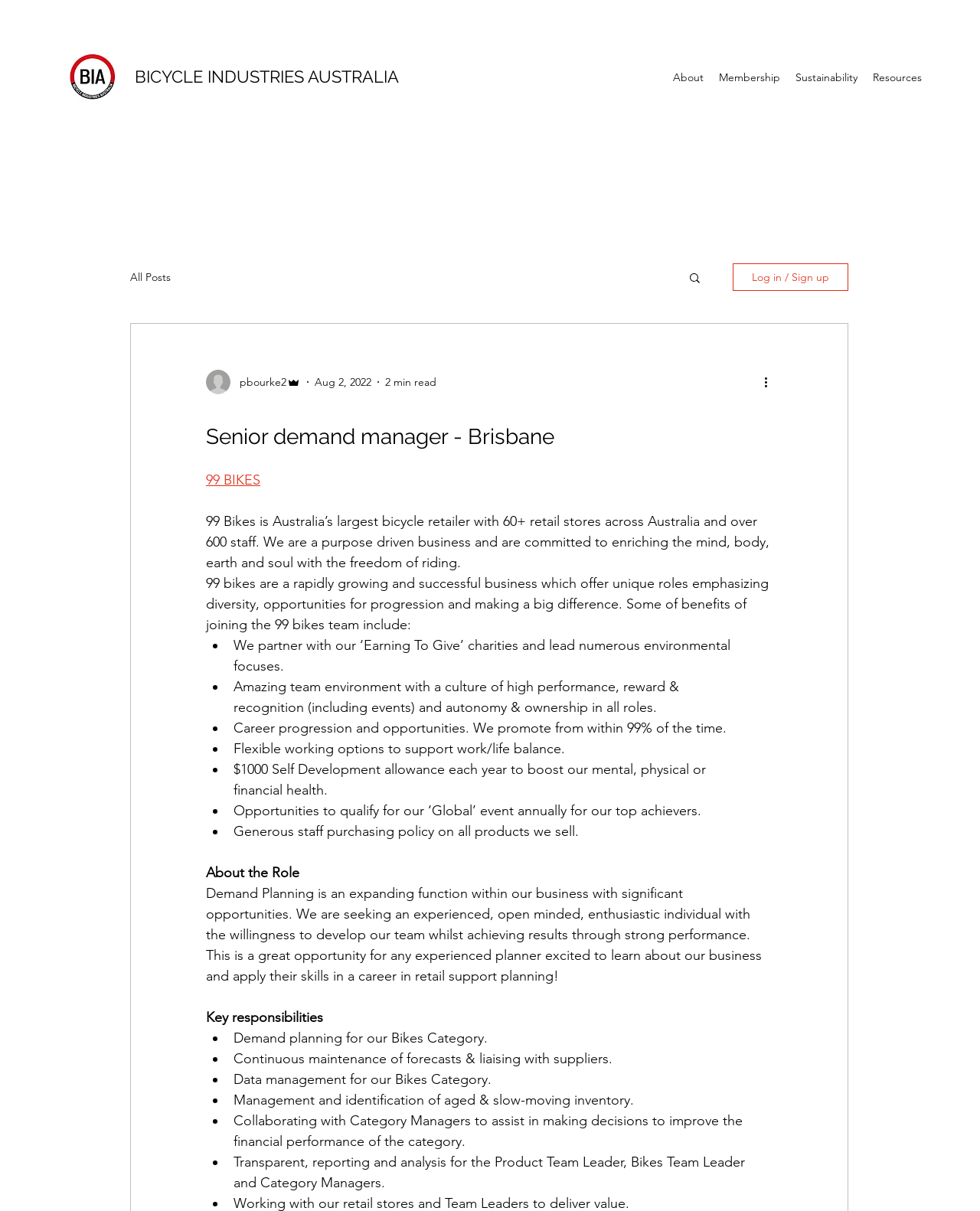What is the role of the Demand Planning function?
Provide a detailed and extensive answer to the question.

The role of the Demand Planning function is mentioned in the text 'Demand planning for our Bikes Category.' which is one of the key responsibilities of the Senior Demand Manager.